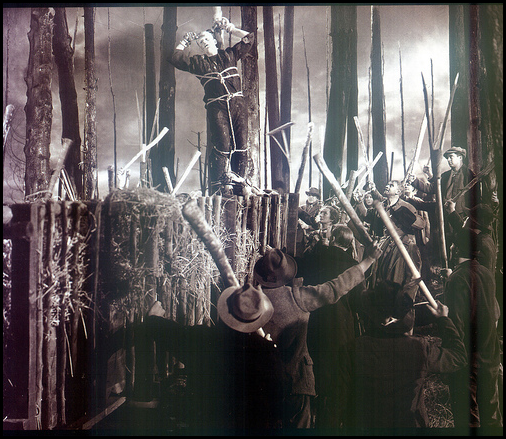Refer to the screenshot and give an in-depth answer to this question: What is the tone of the photograph?

The caption states that 'the black-and-white tone of the photograph adds to its historical context', indicating that the image is in black and white.